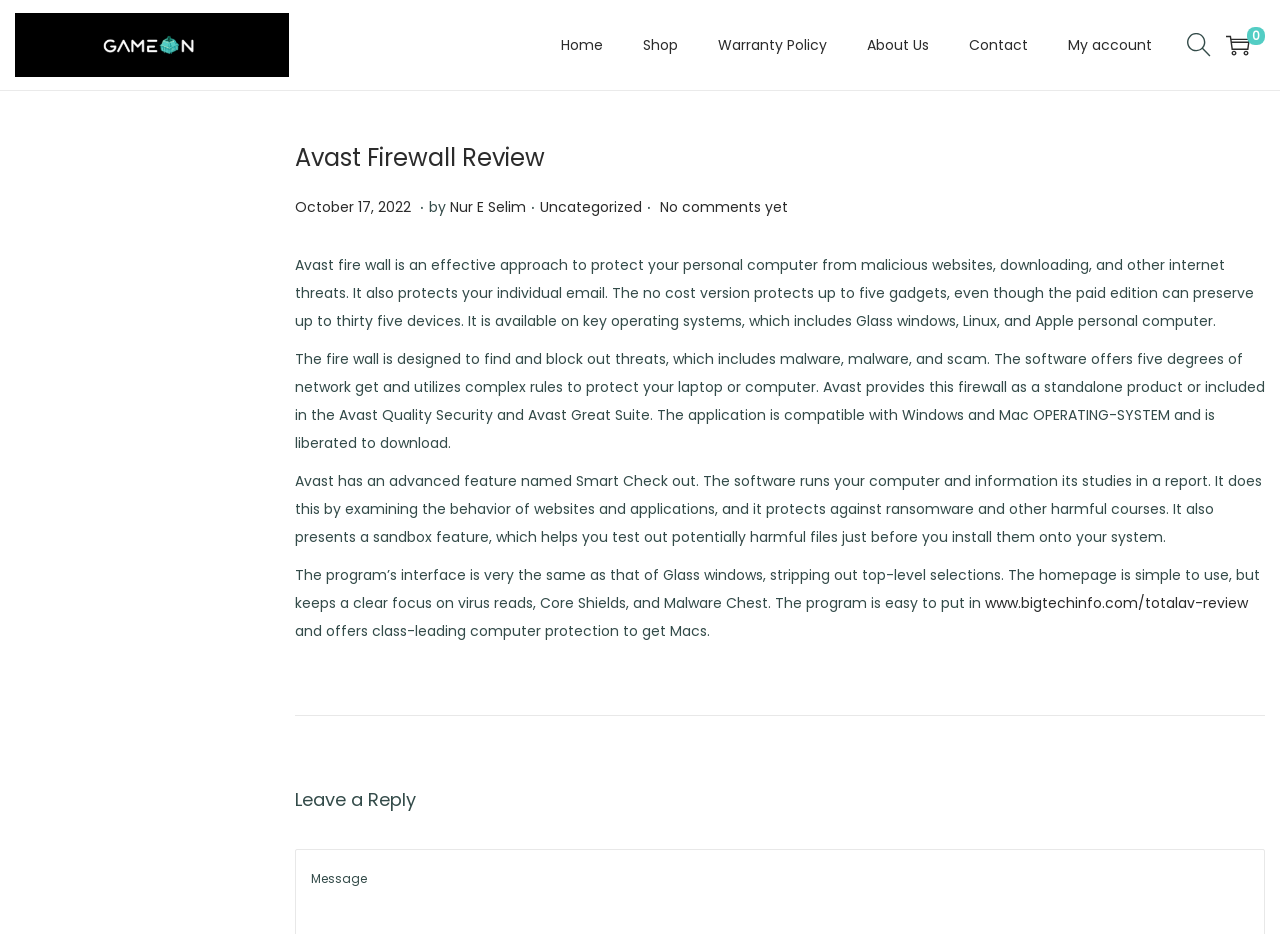Respond with a single word or phrase:
What is the name of the firewall being reviewed?

Avast Firewall